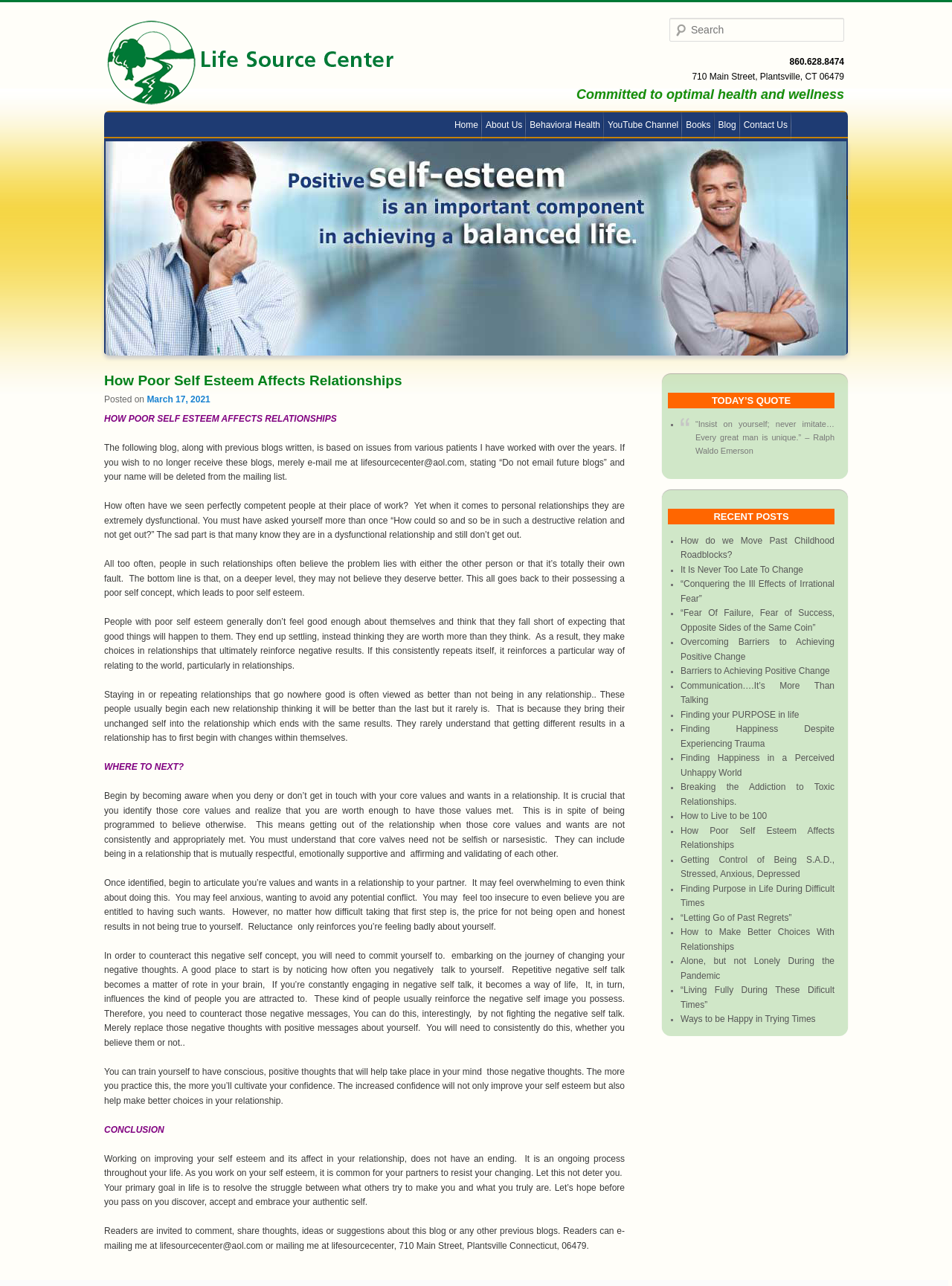Provide the bounding box coordinates for the UI element that is described as: "“Letting Go of Past Regrets”".

[0.715, 0.71, 0.832, 0.718]